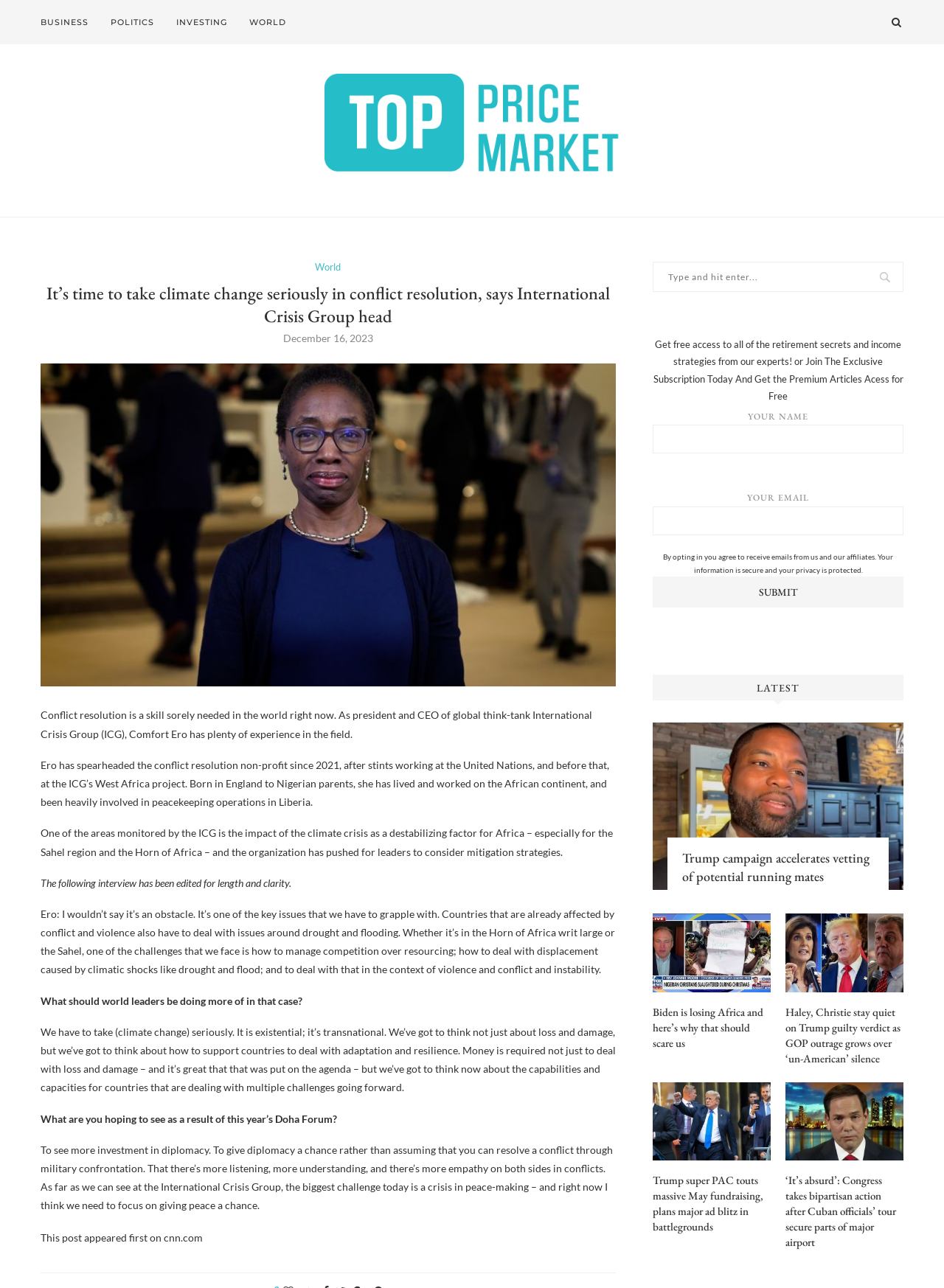What is the name of the organization mentioned in the article? Observe the screenshot and provide a one-word or short phrase answer.

International Crisis Group